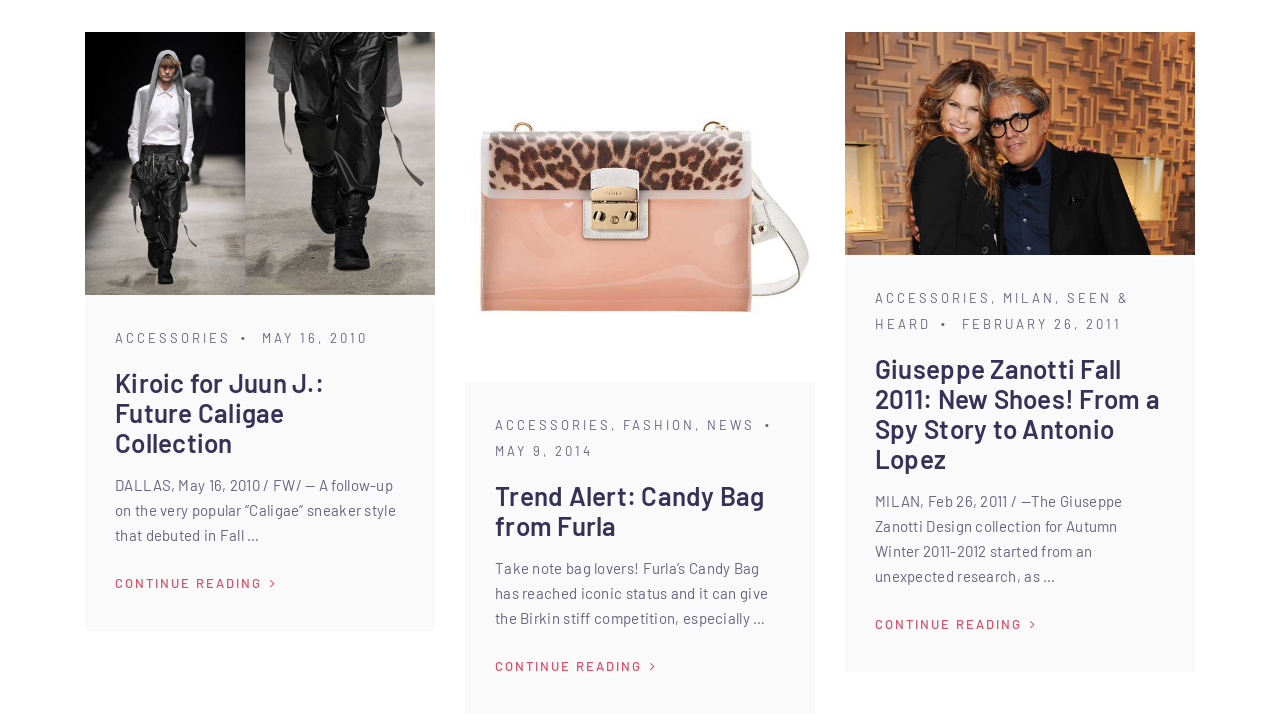Please give a concise answer to this question using a single word or phrase: 
How many articles are on this webpage?

3